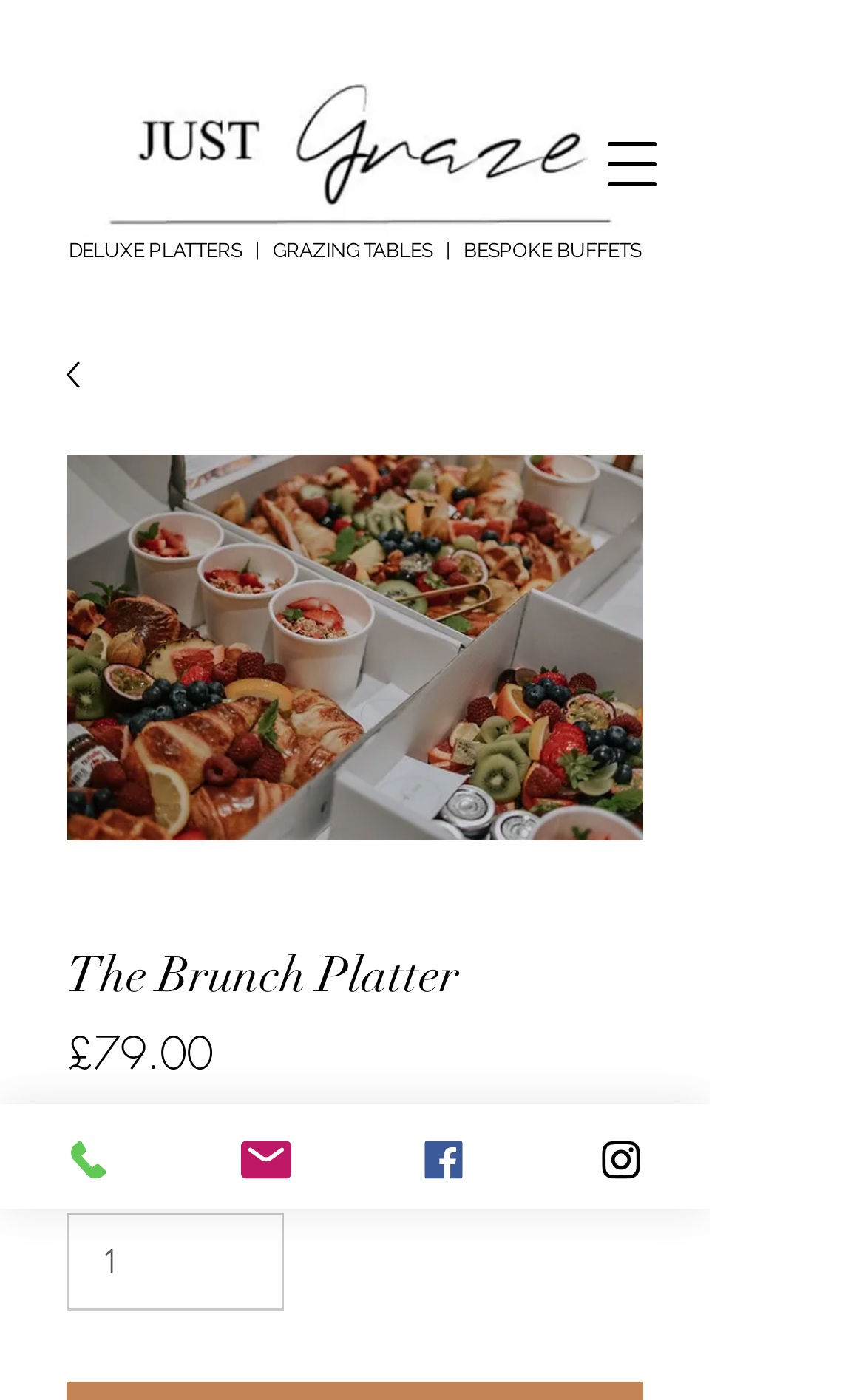Provide an in-depth caption for the contents of the webpage.

The webpage is about "The Brunch Platter" offered by Just Graze Ltd. At the top left, there is a button to open the navigation menu. Next to it, there is a generic element displaying the company name "Just Graze Ltd" with a link to "Platter Buffet Grazing Kent" accompanied by an image.

Below the company name, there is a heading that reads "DELUXE PLATTERS | GRAZING TABLES | BESPOKE BUFFETS". Under this heading, there is an image of "The Brunch Platter" with a heading that matches the image title. The platter is described as a selection of freshly baked pastries and fresh seasonal fruits, served alongside granola and yogurt pots, and mini conserves, serving 6 people.

To the right of the image, there is a section displaying the price of the platter, £79.00, with a label "Price" above it. Below the price, there is a "Quantity" label with a spin button to select the desired quantity, ranging from 1 to 99999.

At the bottom of the page, there are four links to contact the company: "Phone", "Email", "Facebook", and "Instagram", each accompanied by an image.